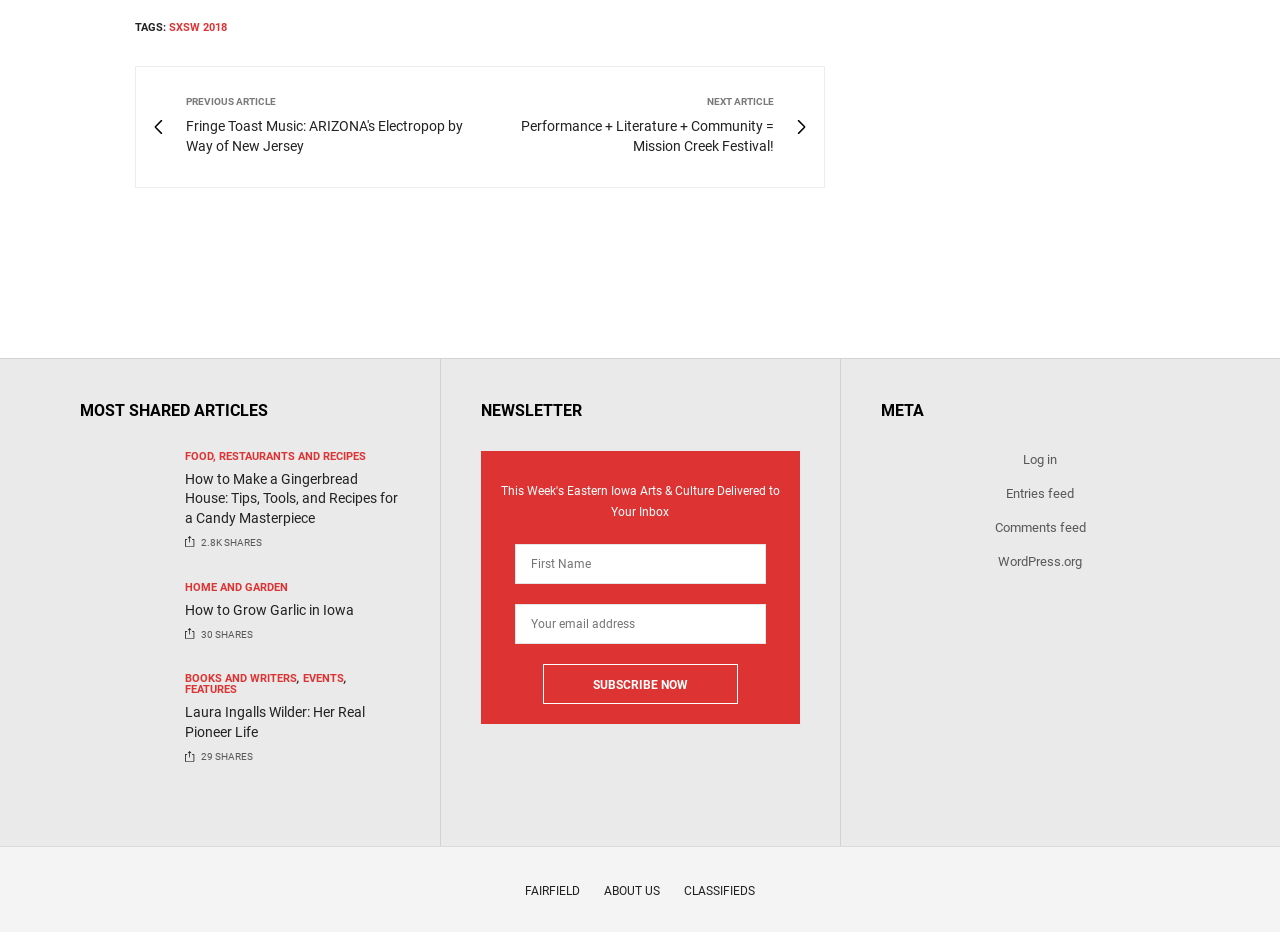Please specify the coordinates of the bounding box for the element that should be clicked to carry out this instruction: "View the image 'Robert Mitchum arrives'". The coordinates must be four float numbers between 0 and 1, formatted as [left, top, right, bottom].

None